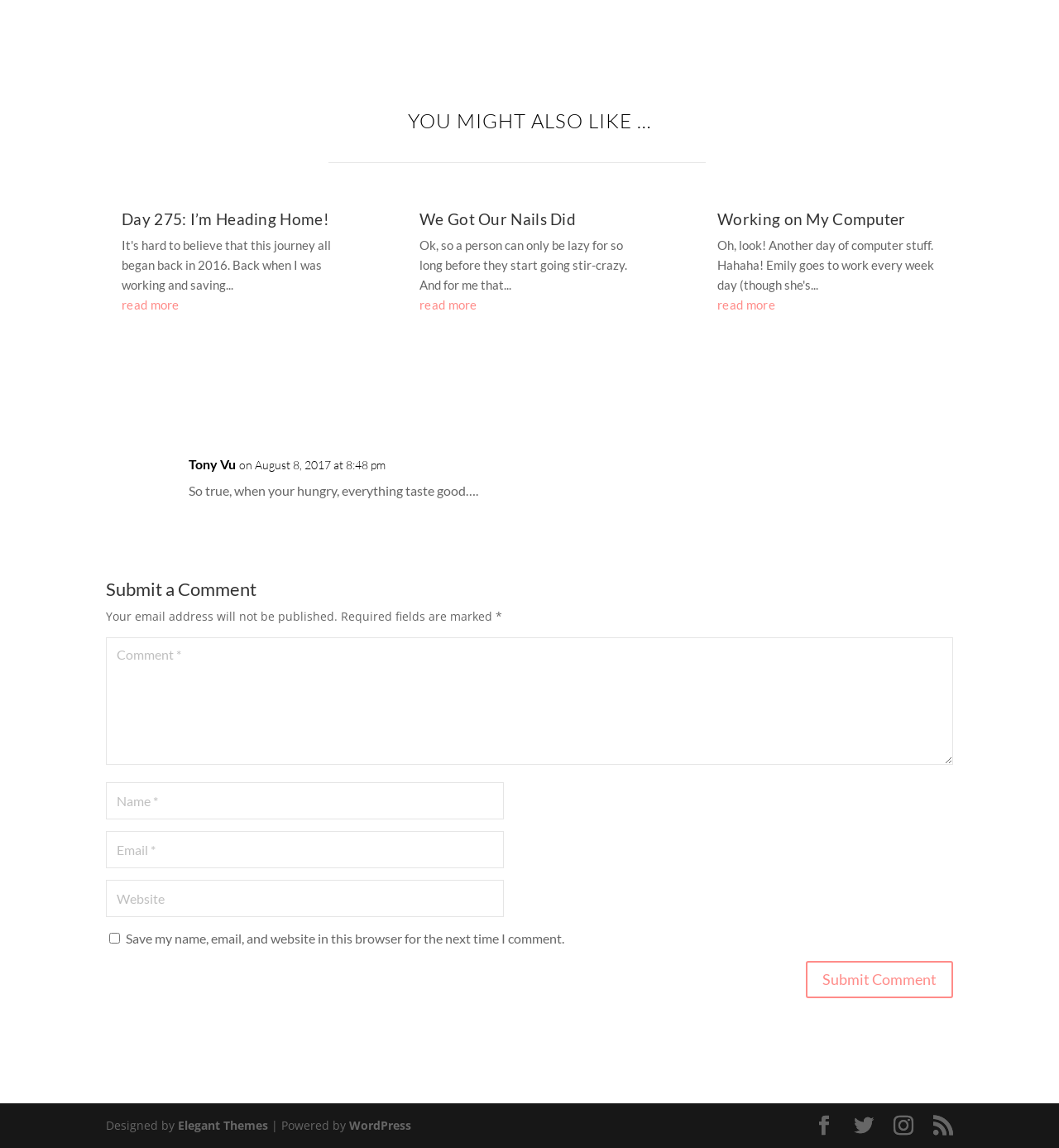Give the bounding box coordinates for the element described by: "input value="Website" name="url"".

[0.1, 0.767, 0.476, 0.799]